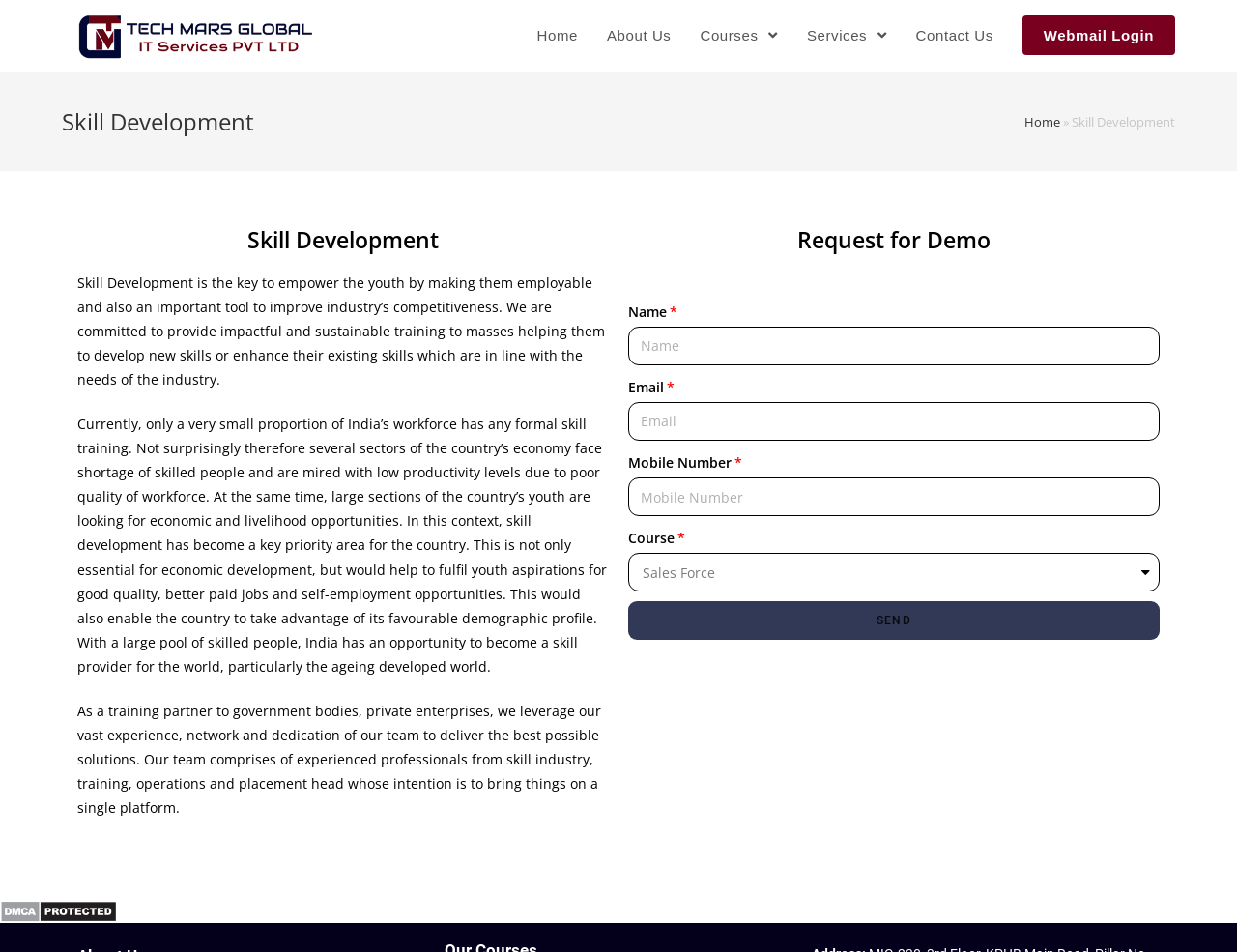What is the purpose of skill development?
Based on the image, answer the question with as much detail as possible.

According to the text on the webpage, 'Skill Development is the key to empower the youth by making them employable and also an important tool to improve industry’s competitiveness.' This suggests that the purpose of skill development is to empower youth and improve industry competitiveness.